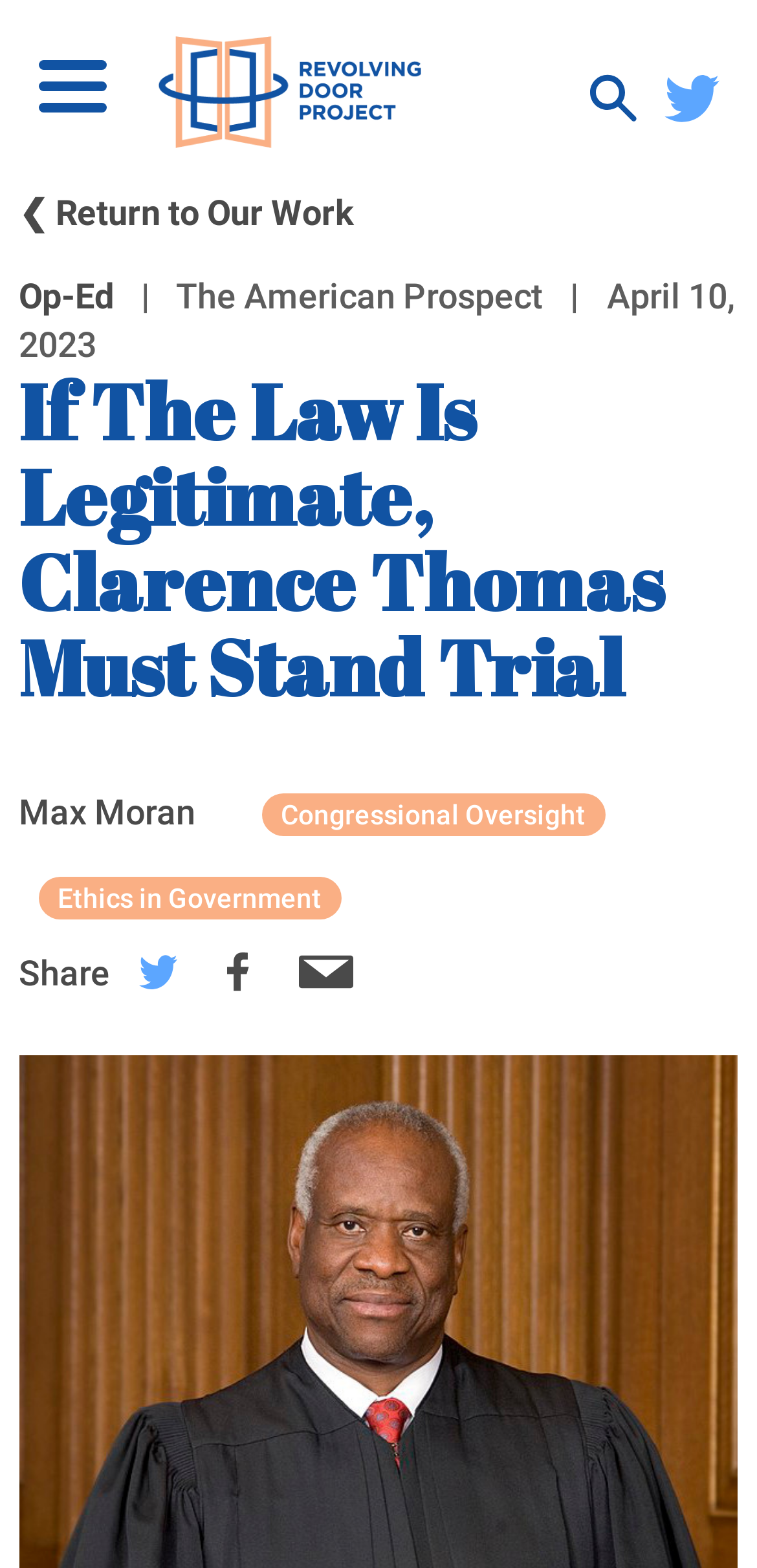What is the topic of the article related to?
Using the image, elaborate on the answer with as much detail as possible.

The topic of the article is related to ethics in government, which can be inferred from the links provided below the article, including 'Ethics in Government'.